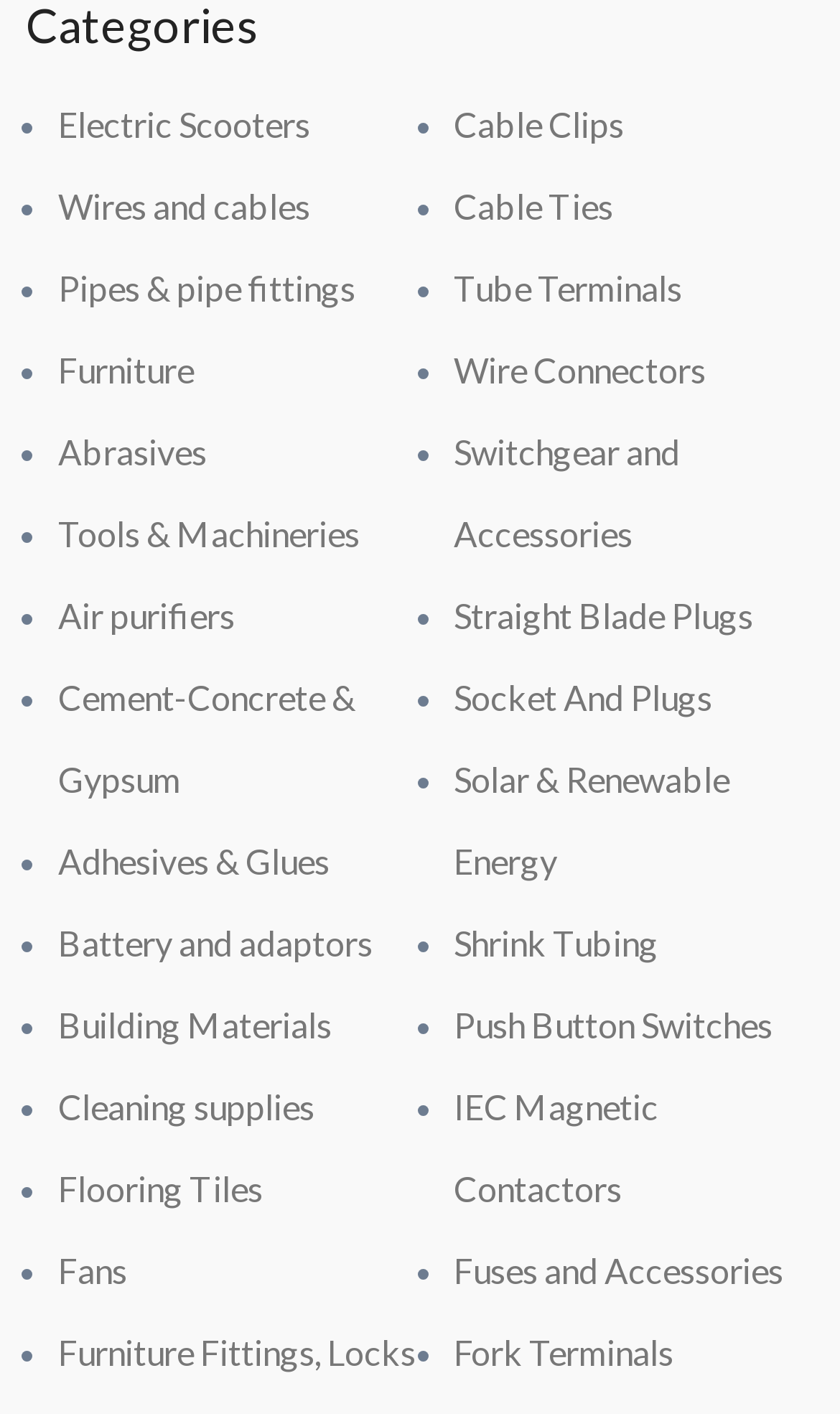Are there any categories related to electronics?
Based on the visual, give a brief answer using one word or a short phrase.

Yes